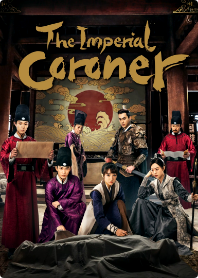What is the occupation of the female character?
Look at the image and respond with a single word or a short phrase.

Coroner